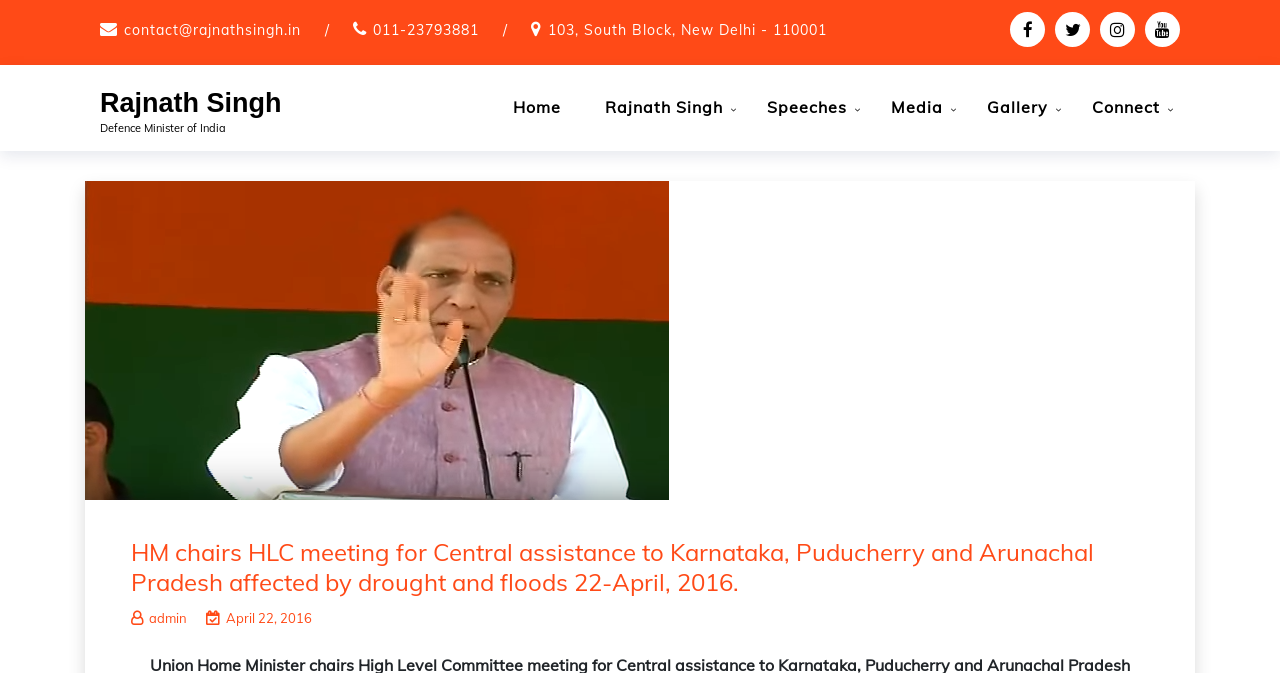What is the topic of the meeting chaired by HM?
Based on the image, give a one-word or short phrase answer.

Central assistance to Karnataka, Puducherry and Arunachal Pradesh affected by drought and floods